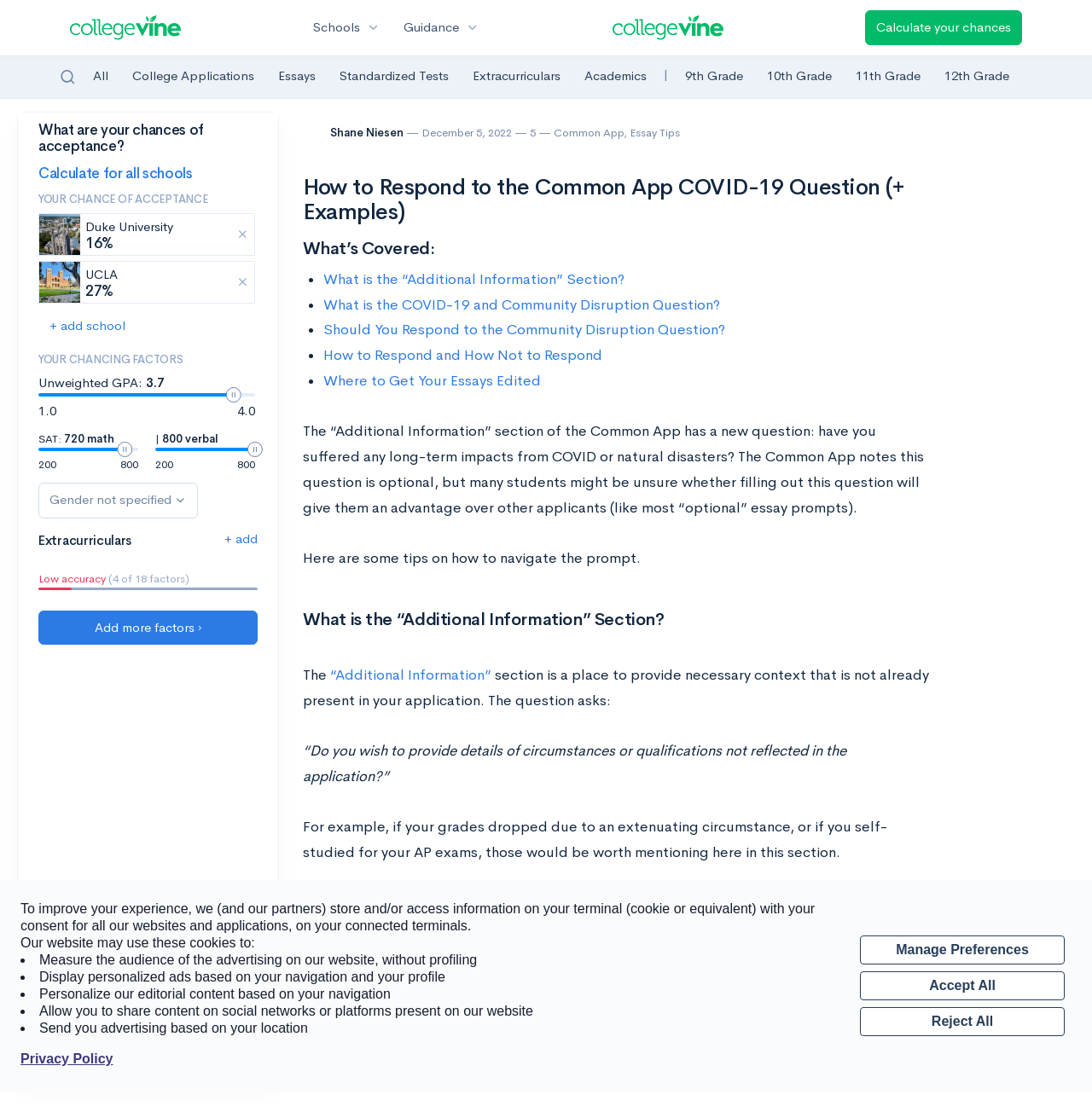Explain the webpage in detail, including its primary components.

This webpage is about responding to the COVID-19 question on the Common App, a college application platform. The page is divided into several sections, with a prominent heading "How to Respond to the Common App COVID-19 Question (+ Examples)" at the top.

At the very top of the page, there is a cookie consent banner that takes up most of the width, with buttons to manage preferences, accept all, or reject all. Below this banner, there are several navigation links and buttons, including a schools dropdown menu, a guidance dropdown menu, and a link to calculate one's chances of acceptance.

The main content of the page is divided into sections, with headings and subheadings. The first section appears to be a calculator to determine one's chances of acceptance, with input fields for GPA, SAT scores, and extracurricular activities. There are also sliders to adjust the values of these inputs.

The next section is about extracurricular activities, with a button to add more activities. Below this, there is a section about the accuracy of the calculator, with a progress bar and a link to add more factors.

The main article begins below this, with a heading "How to Respond to the Common App COVID-19 Question (+ Examples)". The article is divided into sections, with headings and subheadings, and includes links to related articles and resources. There are also several list markers with links to specific topics, such as the "Additional Information" section and the COVID-19 and Community Disruption question.

Throughout the page, there are several images, including a logo at the top and icons for the schools and guidance dropdown menus. There are also several buttons and links to navigate to other parts of the website.